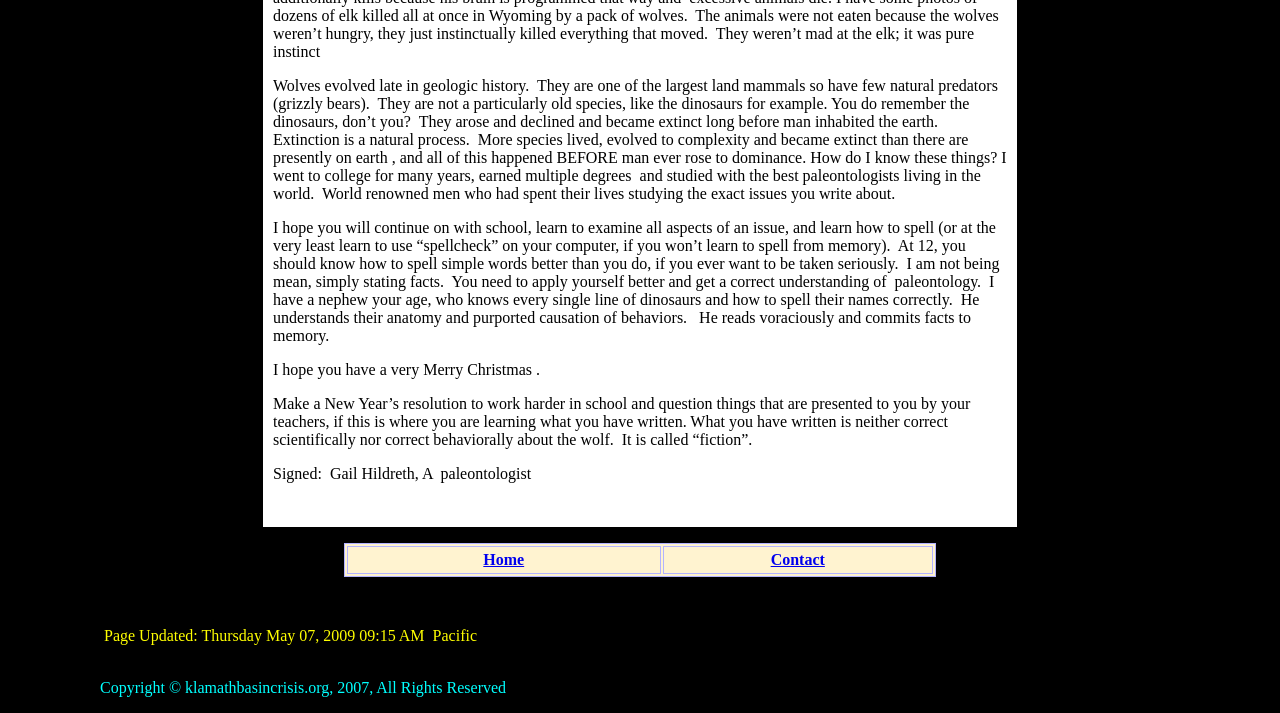From the element description Contact, predict the bounding box coordinates of the UI element. The coordinates must be specified in the format (top-left x, top-left y, bottom-right x, bottom-right y) and should be within the 0 to 1 range.

[0.602, 0.773, 0.644, 0.797]